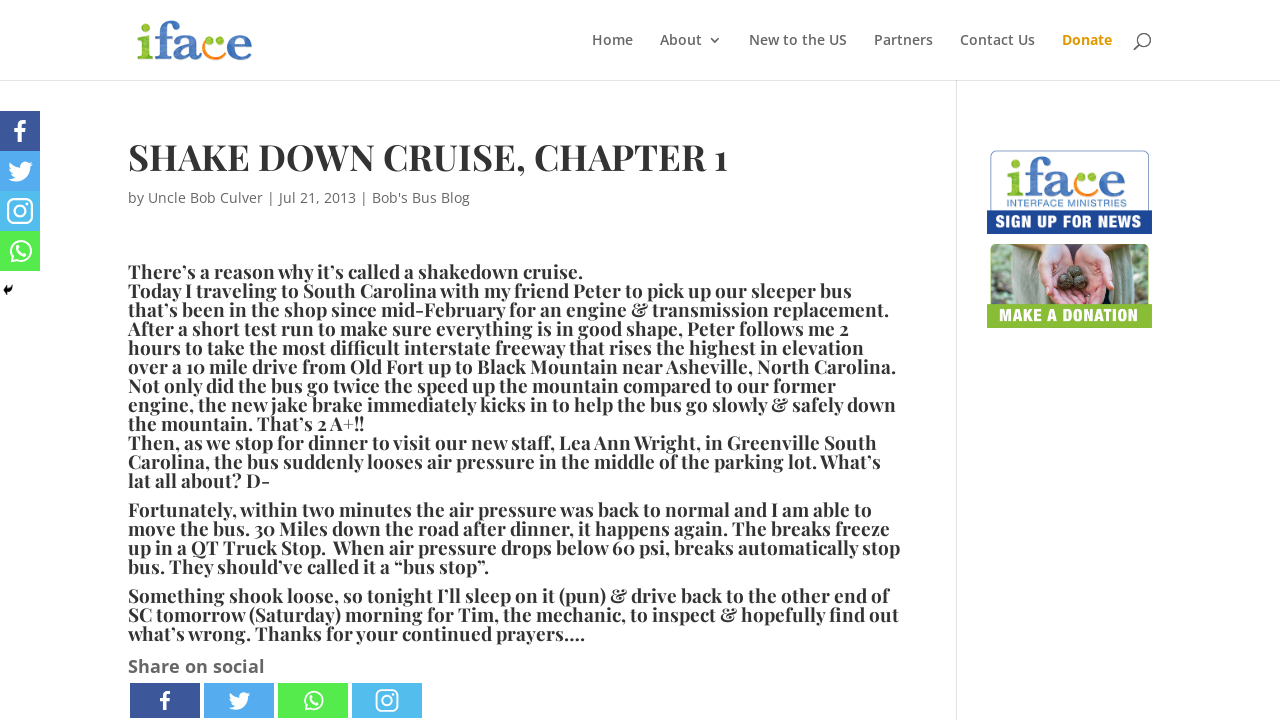What is the date of the blog post?
Give a thorough and detailed response to the question.

The date of the blog post is mentioned in the text as 'Jul 21, 2013', which is located below the main heading 'SHAKE DOWN CRUISE, CHAPTER 1'.